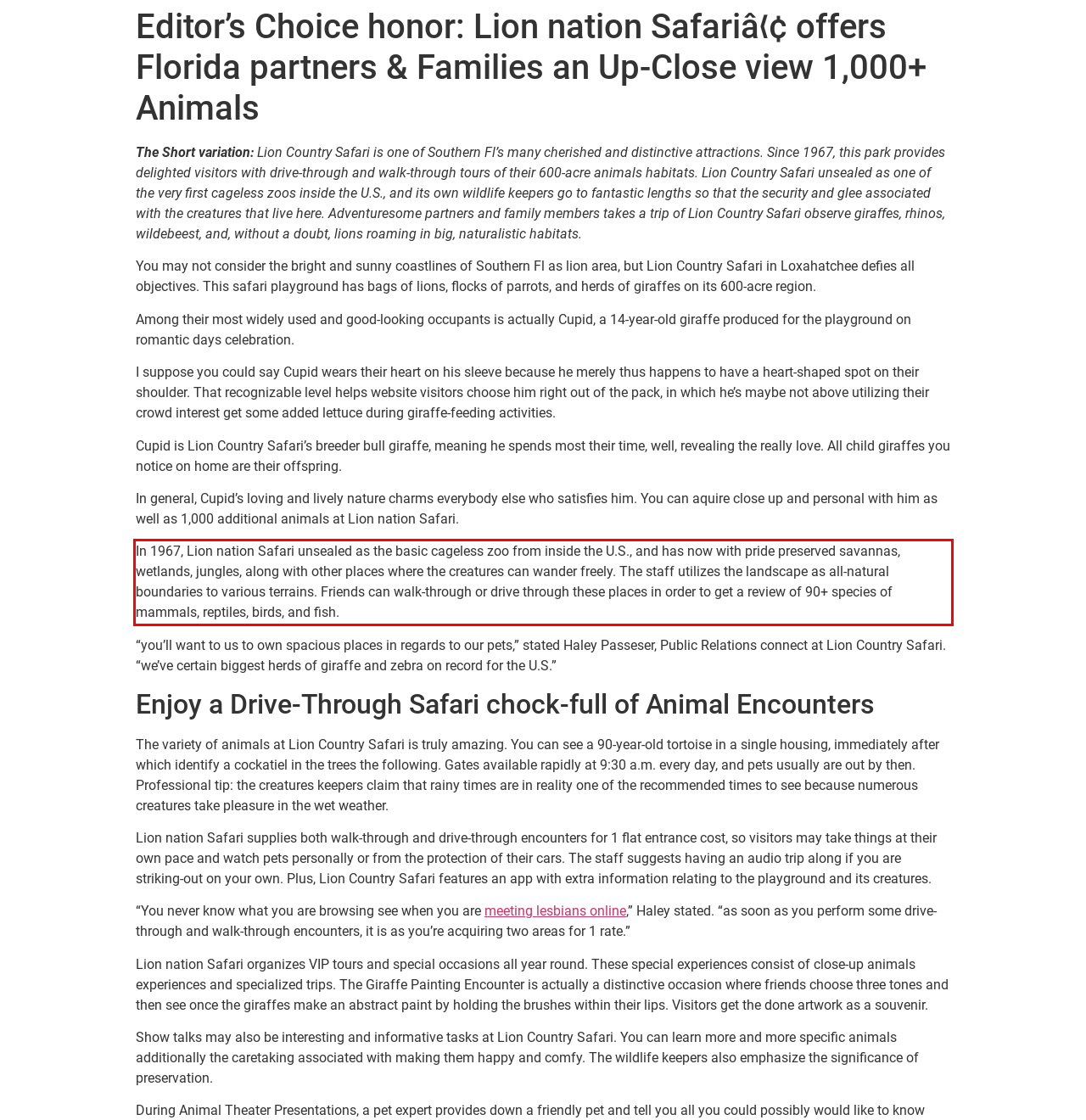Observe the screenshot of the webpage, locate the red bounding box, and extract the text content within it.

In 1967, Lion nation Safari unsealed as the basic cageless zoo from inside the U.S., and has now with pride preserved savannas, wetlands, jungles, along with other places where the creatures can wander freely. The staff utilizes the landscape as all-natural boundaries to various terrains. Friends can walk-through or drive through these places in order to get a review of 90+ species of mammals, reptiles, birds, and fish.